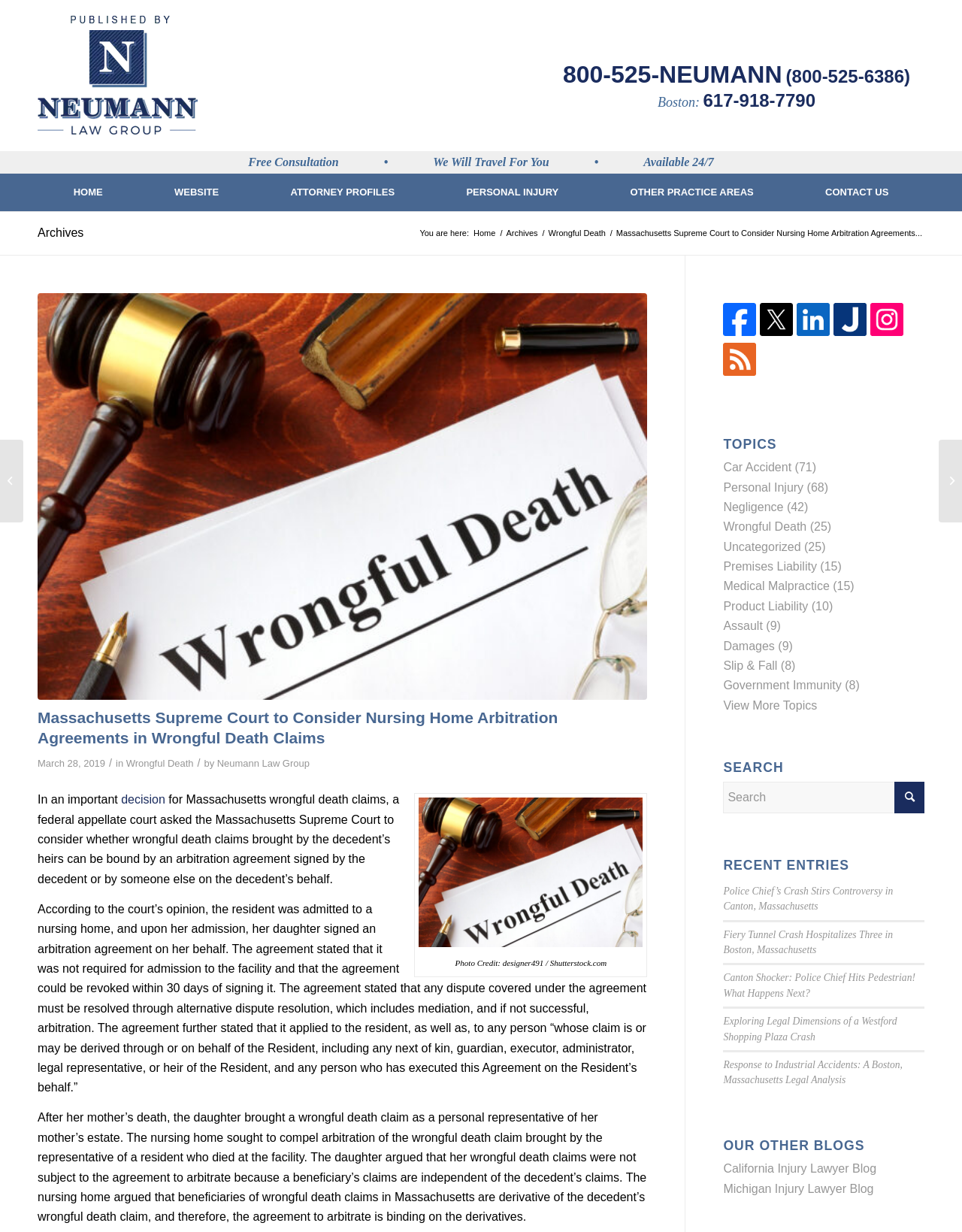Please pinpoint the bounding box coordinates for the region I should click to adhere to this instruction: "Post a comment".

None